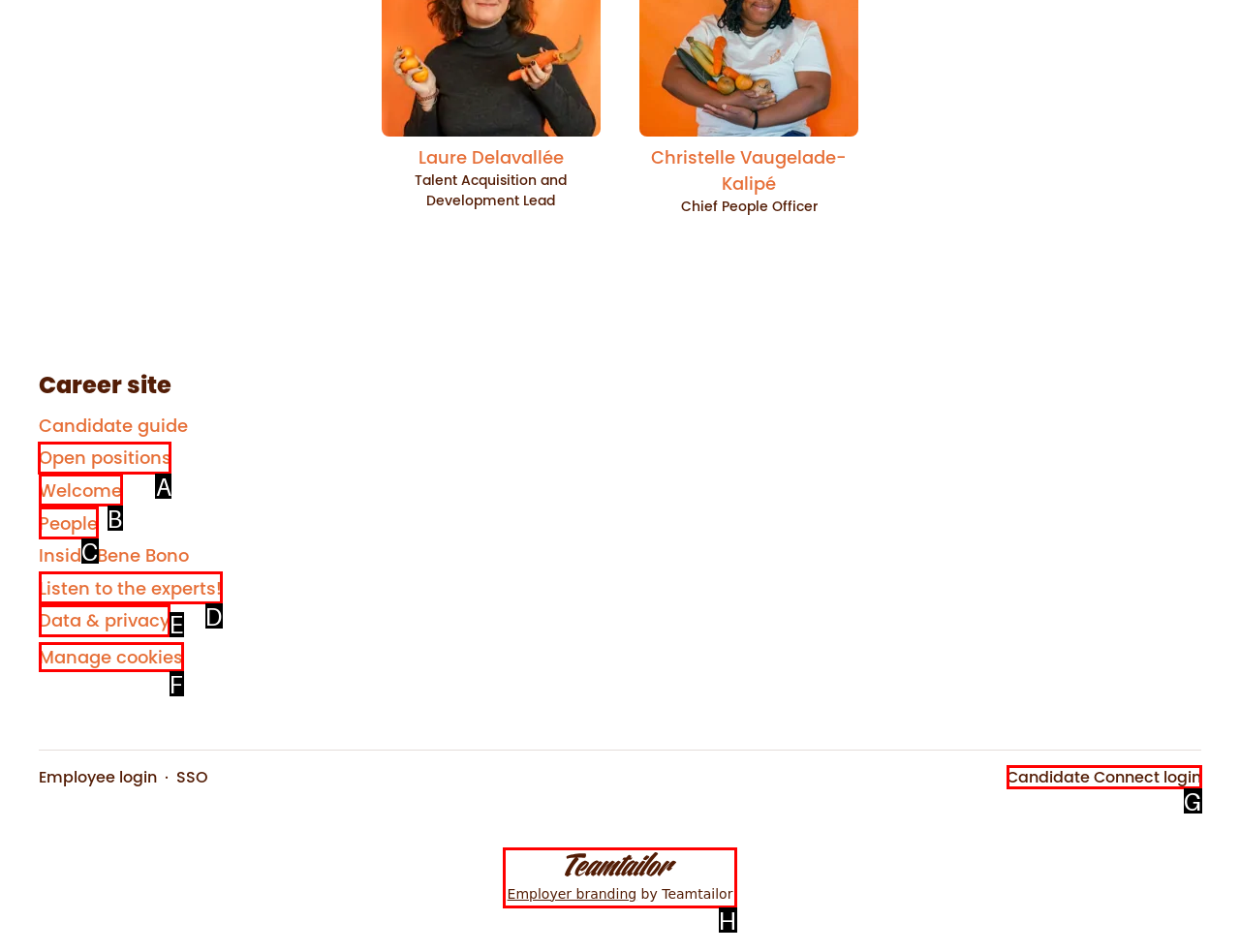Tell me which letter corresponds to the UI element that will allow you to Explore open positions. Answer with the letter directly.

A